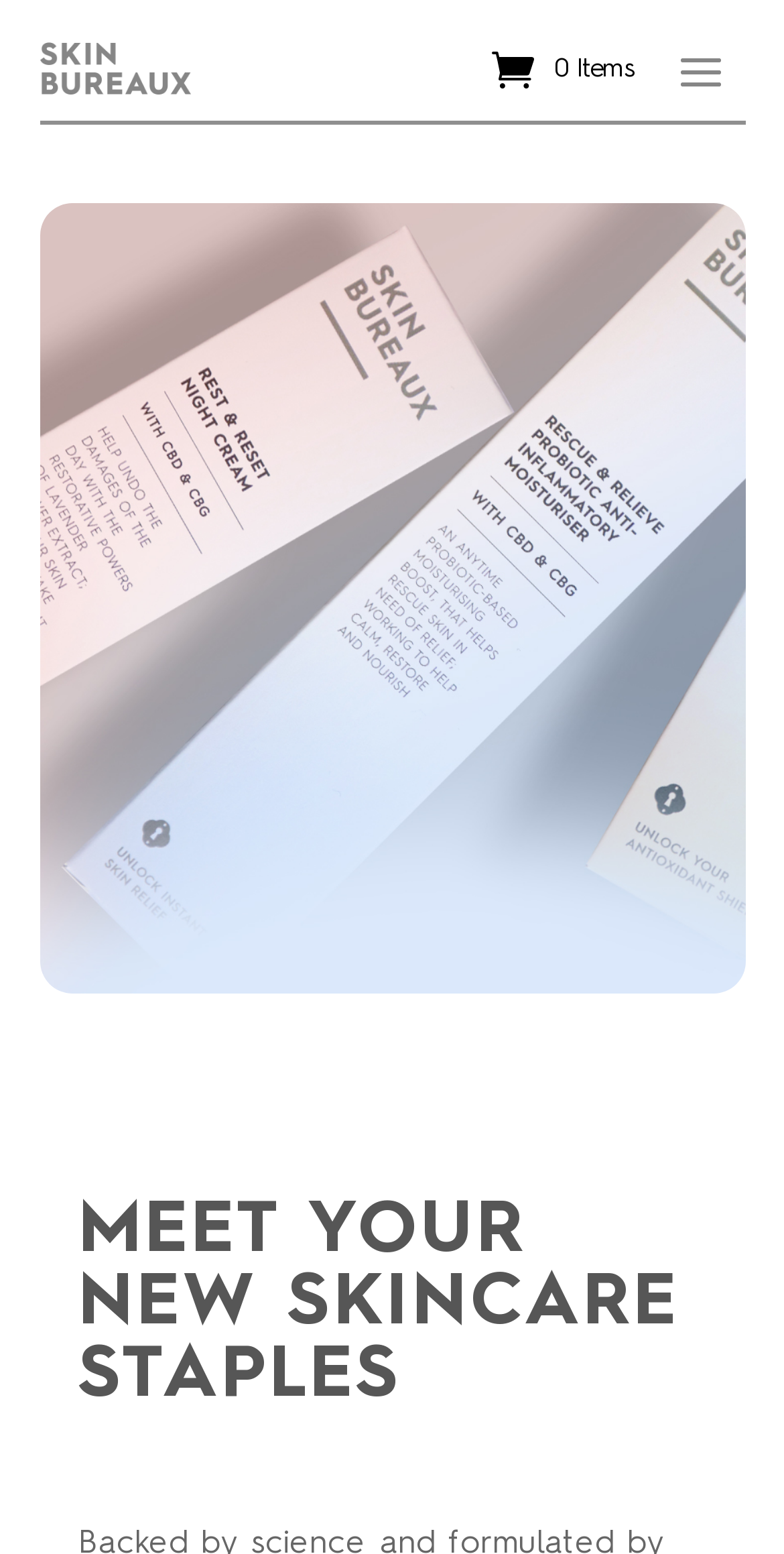Please extract the primary headline from the webpage.

MEET YOUR NEW SKINCARE STAPLES